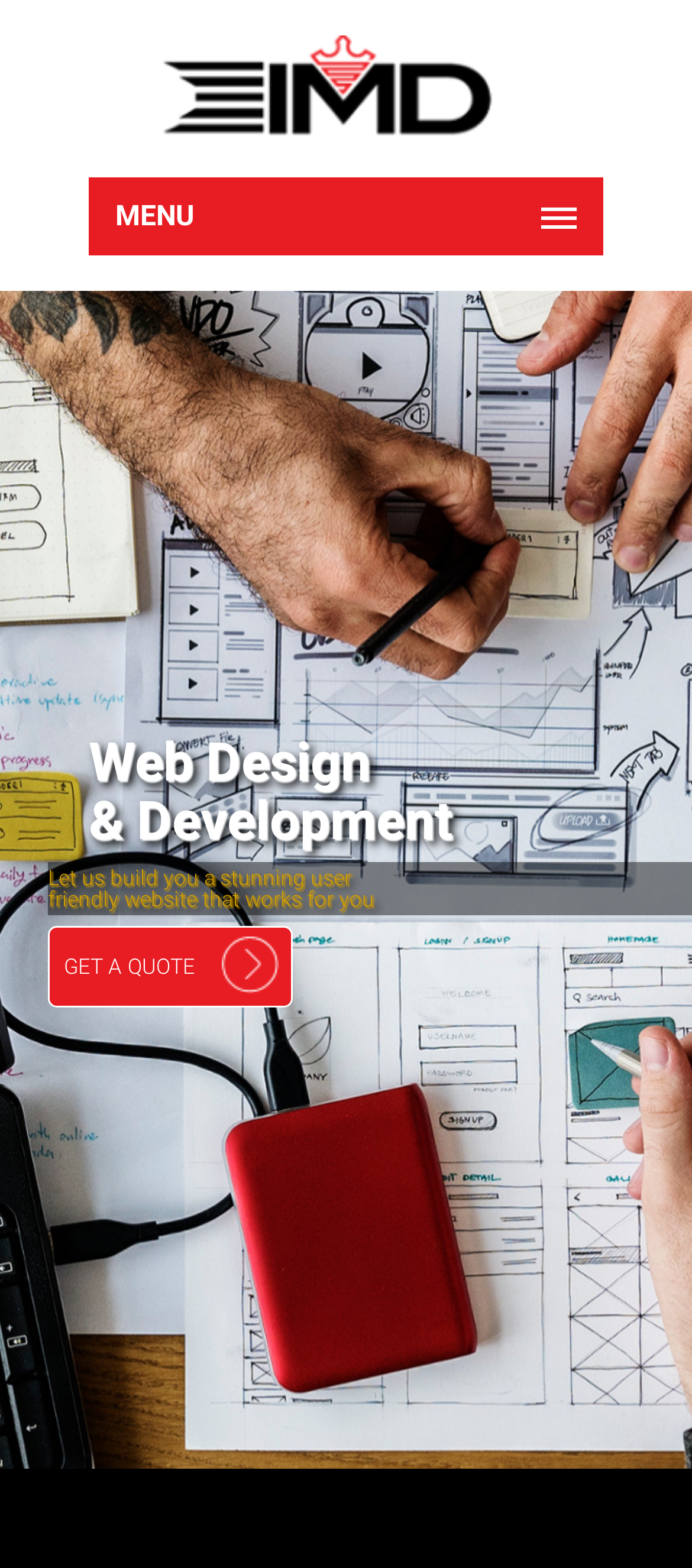What is the logo of the website?
Please provide a comprehensive answer based on the information in the image.

The logo is located at the top left corner of the webpage, and it is an image with the text 'Isaias Morales Design'.